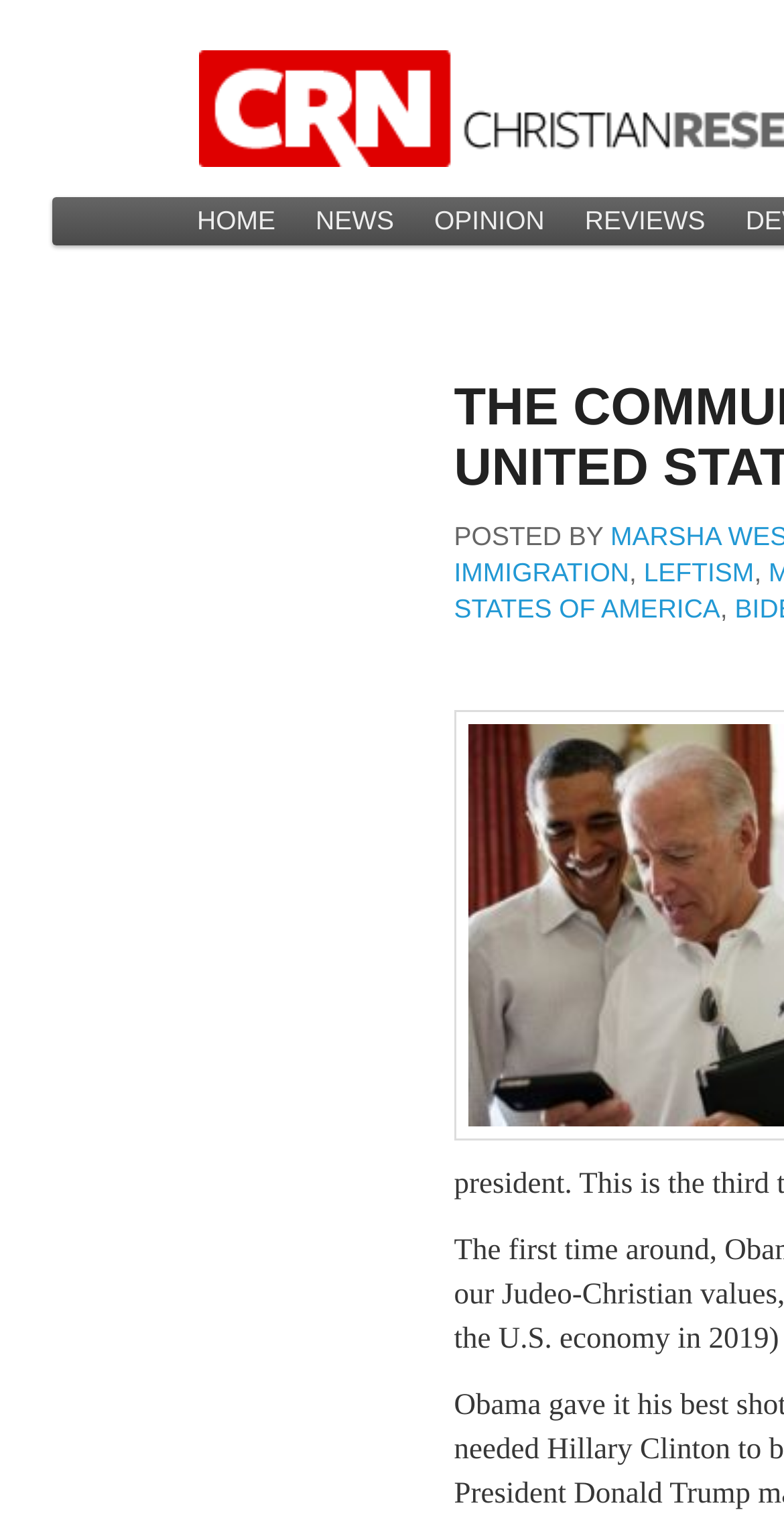Determine the bounding box coordinates of the area to click in order to meet this instruction: "explore immigration".

[0.579, 0.365, 0.803, 0.385]